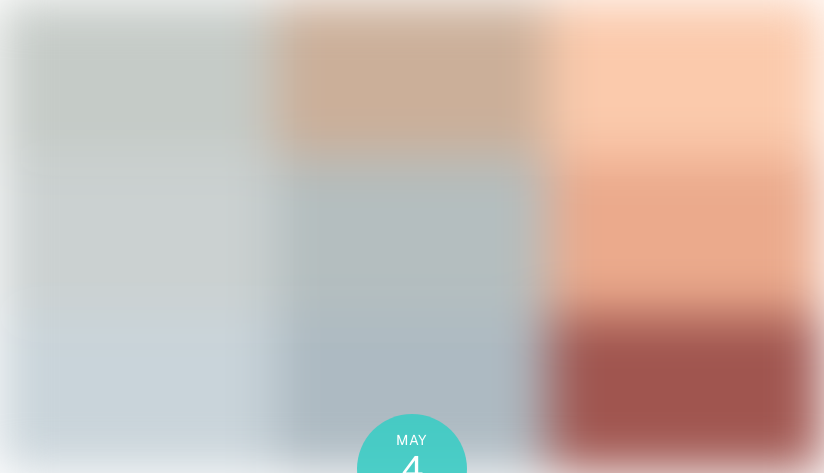From the details in the image, provide a thorough response to the question: Who are the performers involved in the Stephenville Theatre Festival?

According to the caption, the performers involved in the Stephenville Theatre Festival are Ha'Keena Maneso and Mikayla Stradiotto, which suggests that the image is related to an event or announcement about the festival.